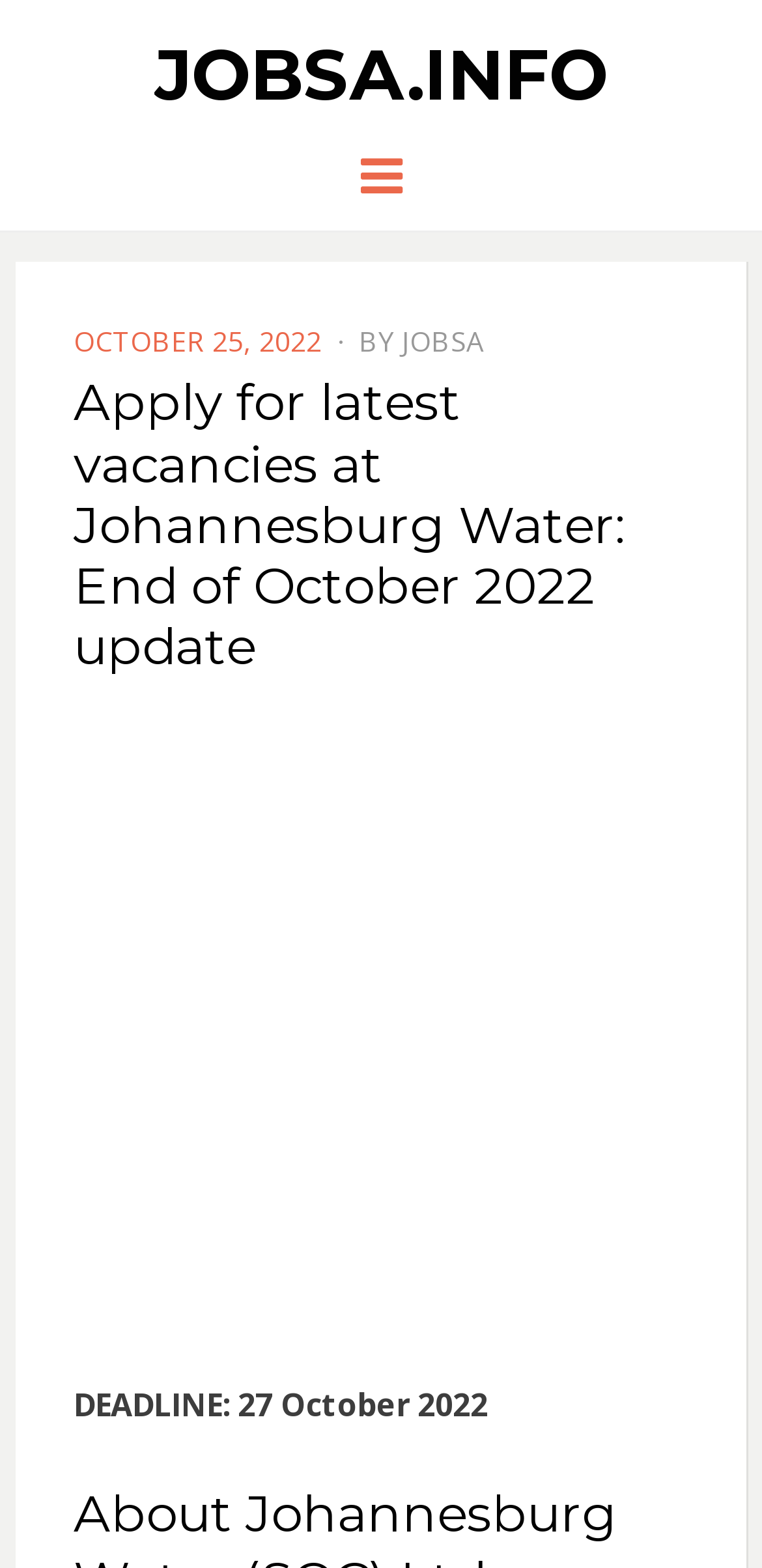When were the vacancies posted?
Analyze the image and provide a thorough answer to the question.

I found the posting date by looking at the link element that says 'OCTOBER 25, 2022' located near the top of the webpage, which indicates when the vacancies were posted.